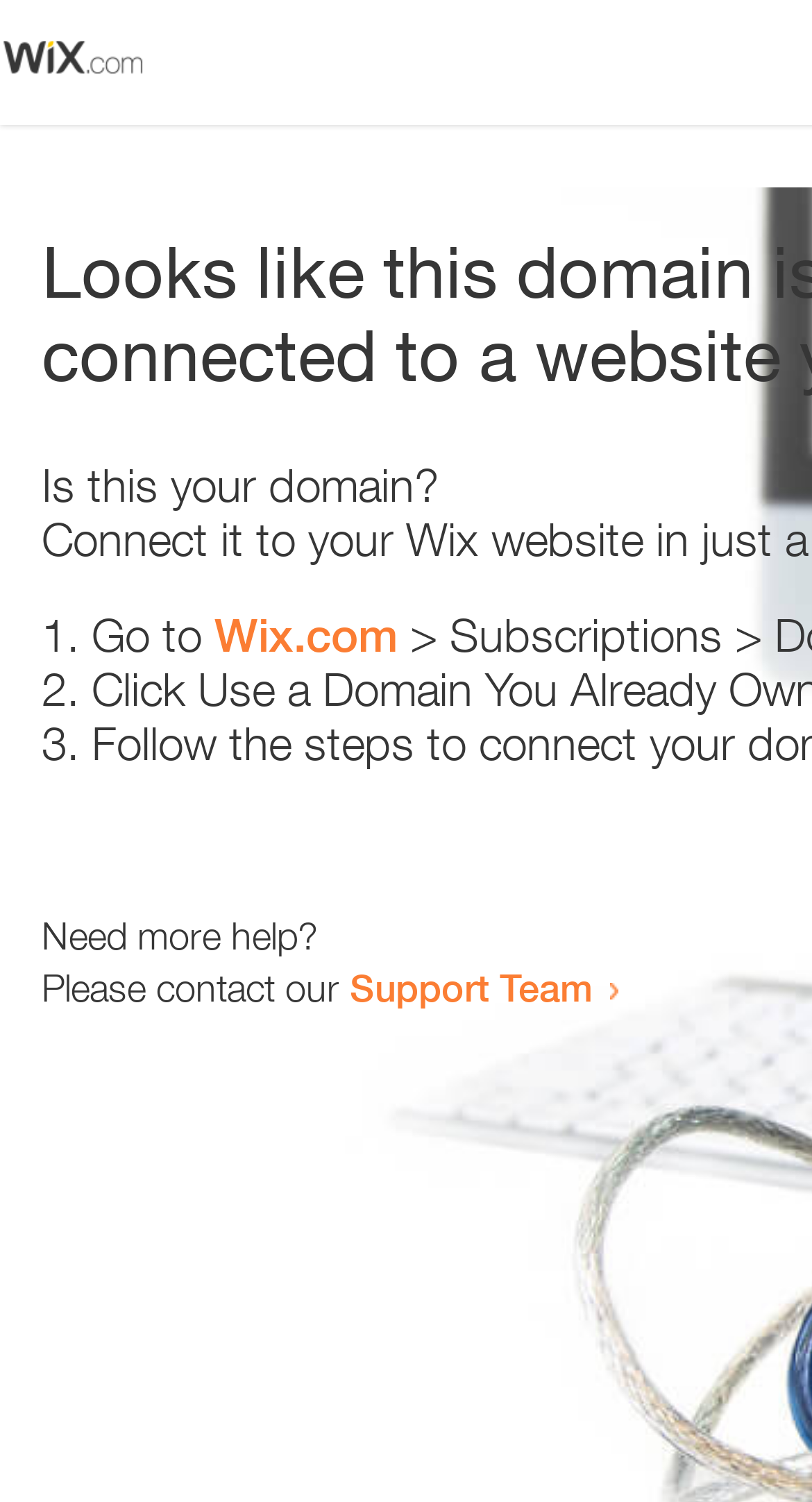Please extract the primary headline from the webpage.

Looks like this domain isn't
connected to a website yet